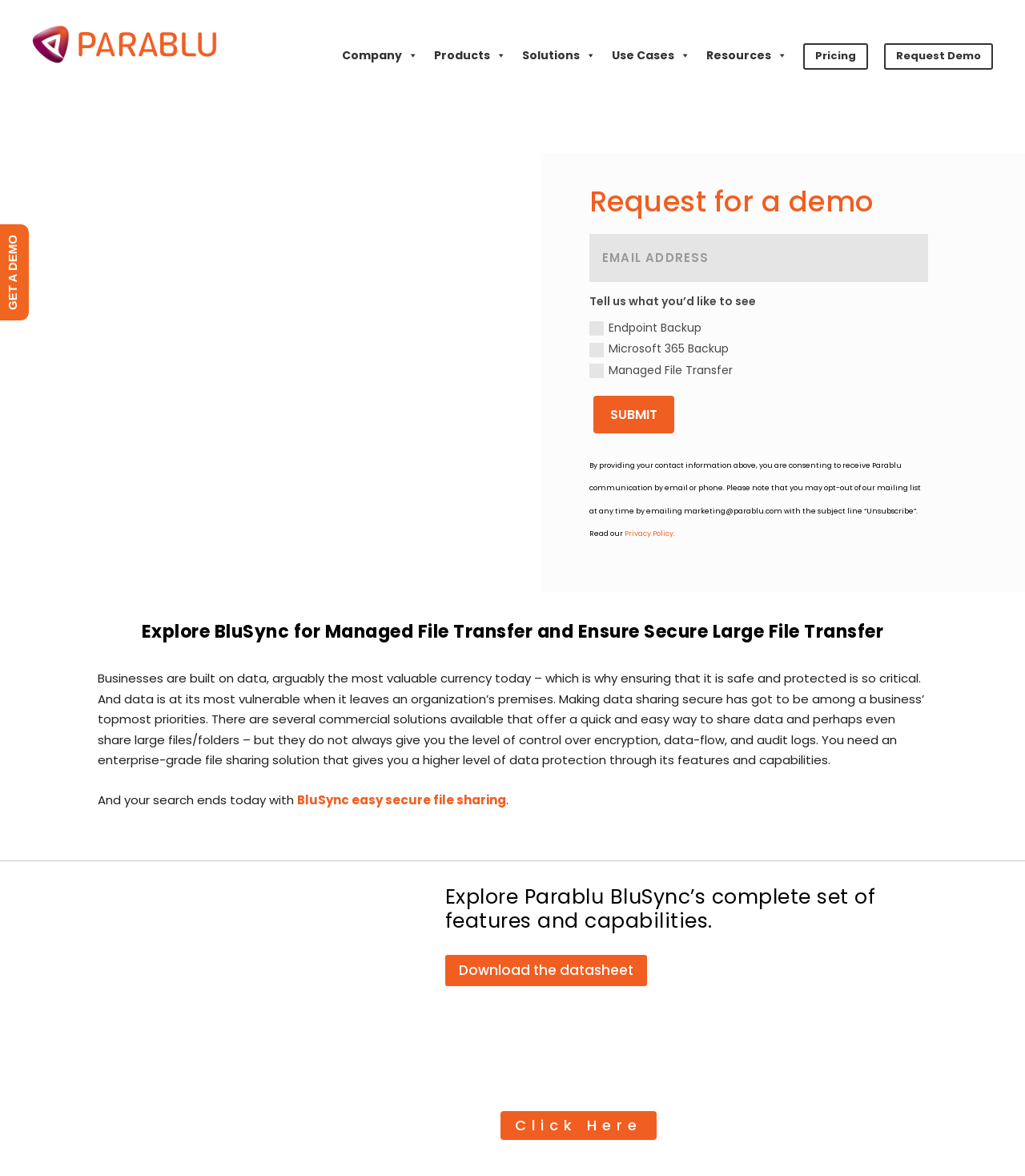Give the bounding box coordinates for this UI element: "name="et_pb_contact_email_0" placeholder="Email Address"". The coordinates should be four float numbers between 0 and 1, arranged as [left, top, right, bottom].

[0.575, 0.179, 0.905, 0.22]